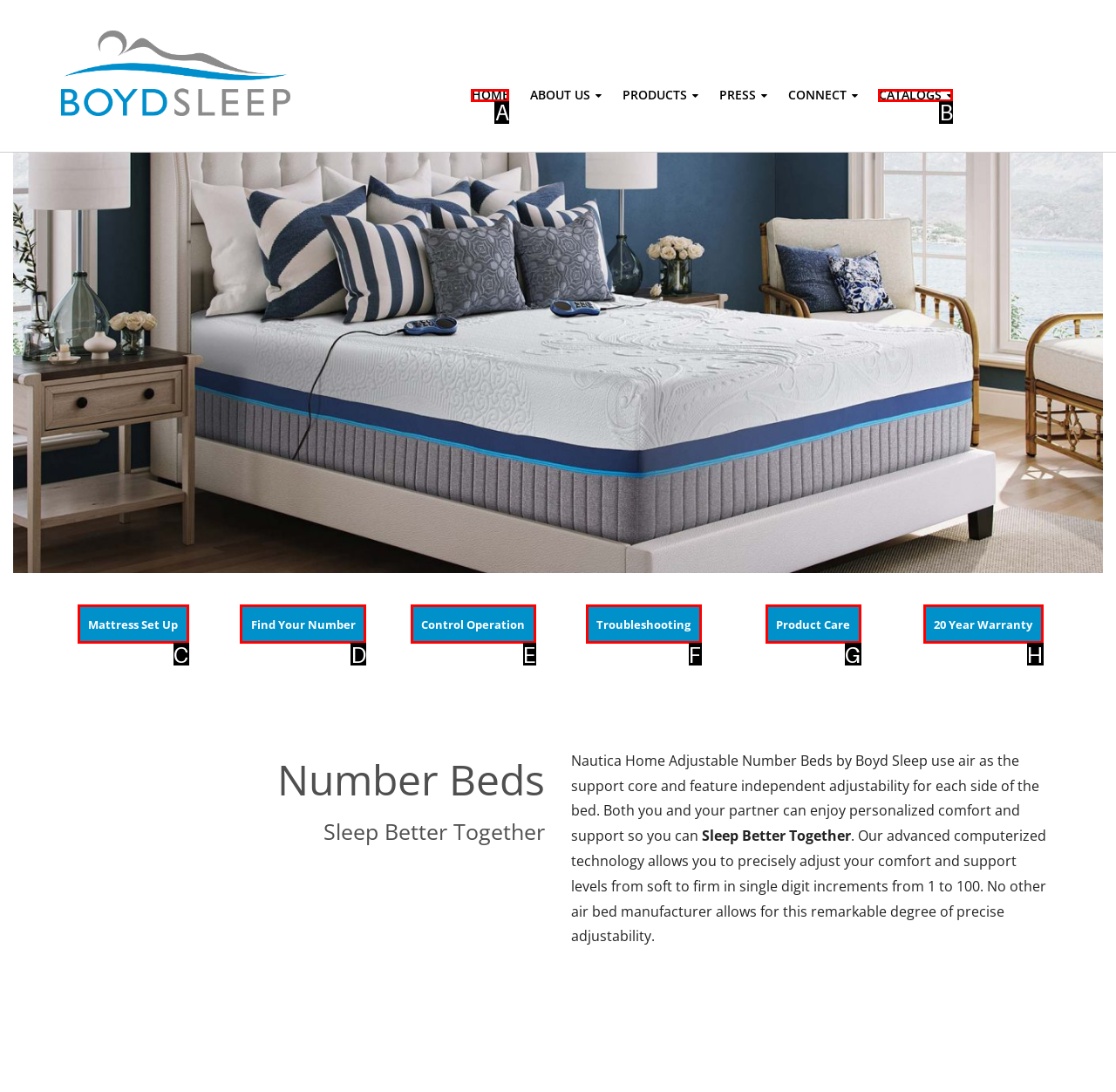Using the description: Catalogs
Identify the letter of the corresponding UI element from the choices available.

B